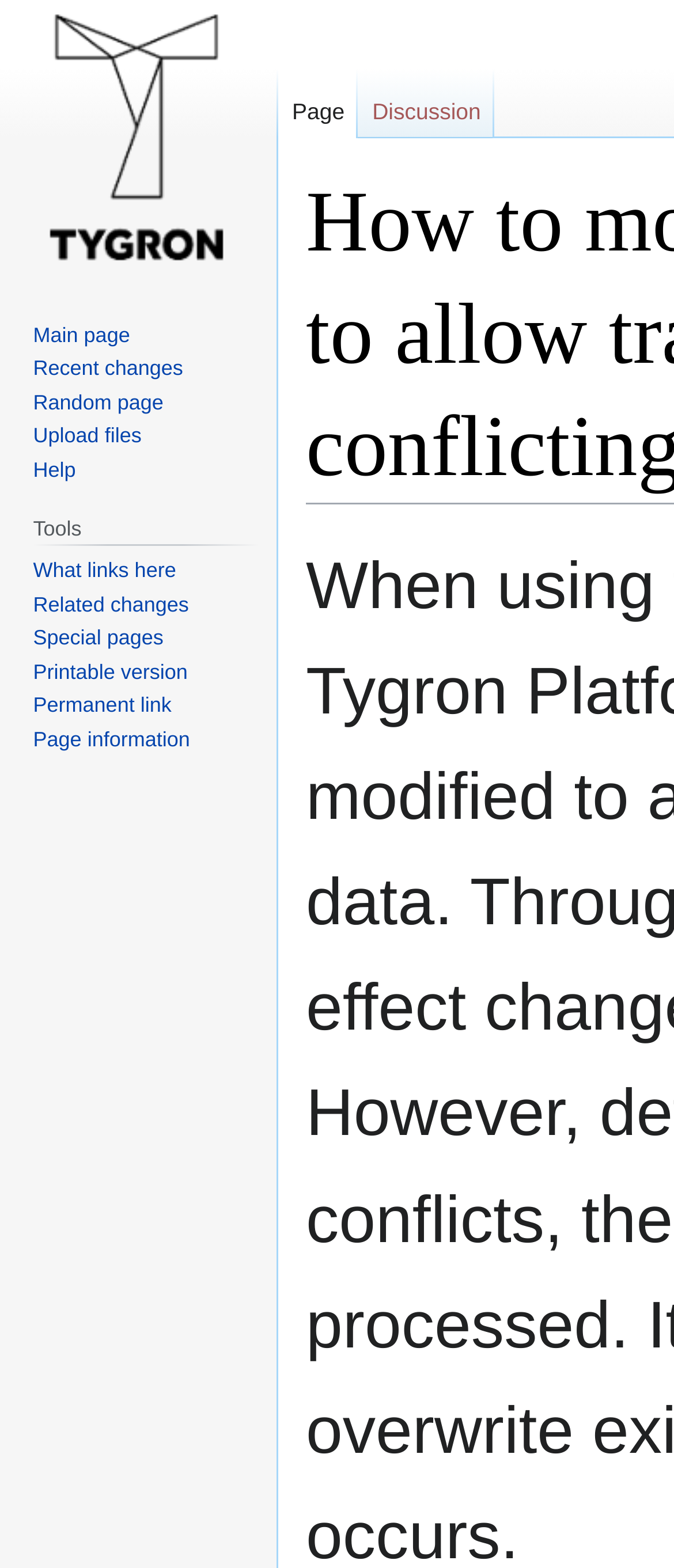Explain the webpage in detail.

This webpage is a support wiki page from Tygron, focusing on modifying a project's WFS URL to allow transactions to overwrite conflicting data. 

At the top left corner, there is a link to "Visit the main page". Below it, there are two navigation sections: "Navigation" and "Tools". The "Navigation" section contains five links: "Main page", "Recent changes", "Random page", "Upload files", and "Help". The "Tools" section has six links: "What links here", "Related changes", "Special pages", "Printable version", "Permanent link", and "Page information". 

On the top right side, there are two links: "Jump to navigation" and "Jump to search". Below these links, there is a navigation section titled "Namespaces" with two links: "Page" and "Discussion".